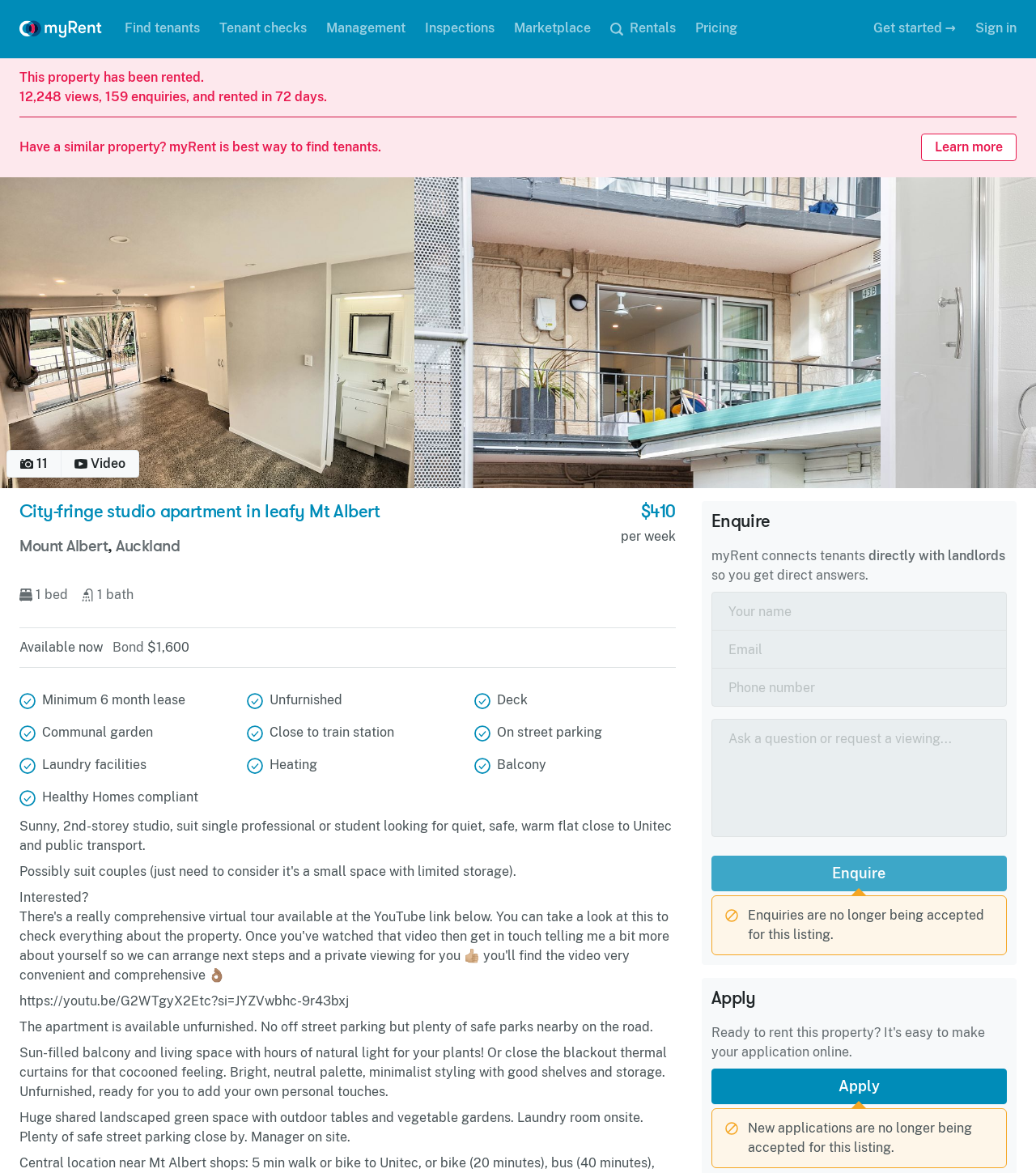What is the minimum lease period for this apartment?
Based on the visual content, answer with a single word or a brief phrase.

6 months